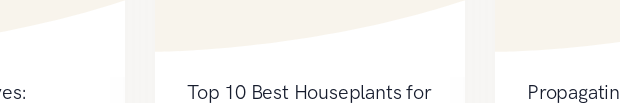Provide a thorough description of the contents of the image.

The image accompanies the article titled "Top 10 Best Houseplants for Cold Rooms." This section likely provides readers with insightful information and recommendations about various houseplants that thrive in cooler indoor environments. Such plants would not only enhance the aesthetic of a room but also improve air quality. The image itself, while not visible here, probably features visually appealing plants or elements related to cold climate gardening, embodying the theme of the article. This combination of text and imagery aims to engage readers and guide them in selecting the best houseplants suited for their specific conditions.